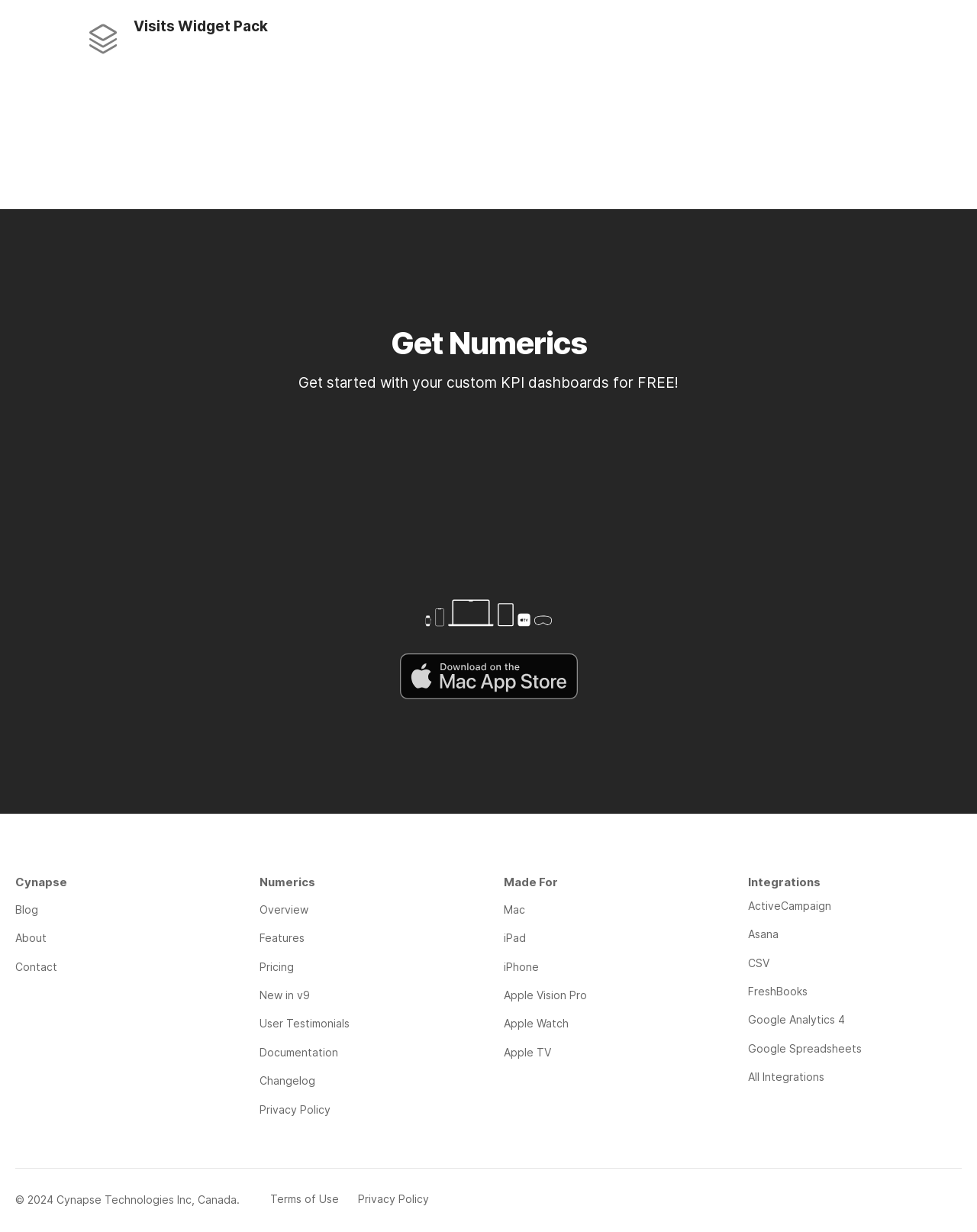Identify the bounding box coordinates of the section to be clicked to complete the task described by the following instruction: "Visit the blog". The coordinates should be four float numbers between 0 and 1, formatted as [left, top, right, bottom].

[0.016, 0.729, 0.234, 0.749]